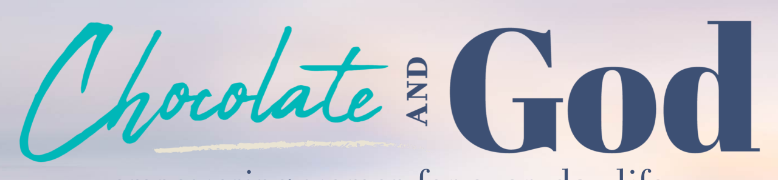Please provide a brief answer to the following inquiry using a single word or phrase:
What is the style of 'Chocolate' typography?

Playful, flowing script